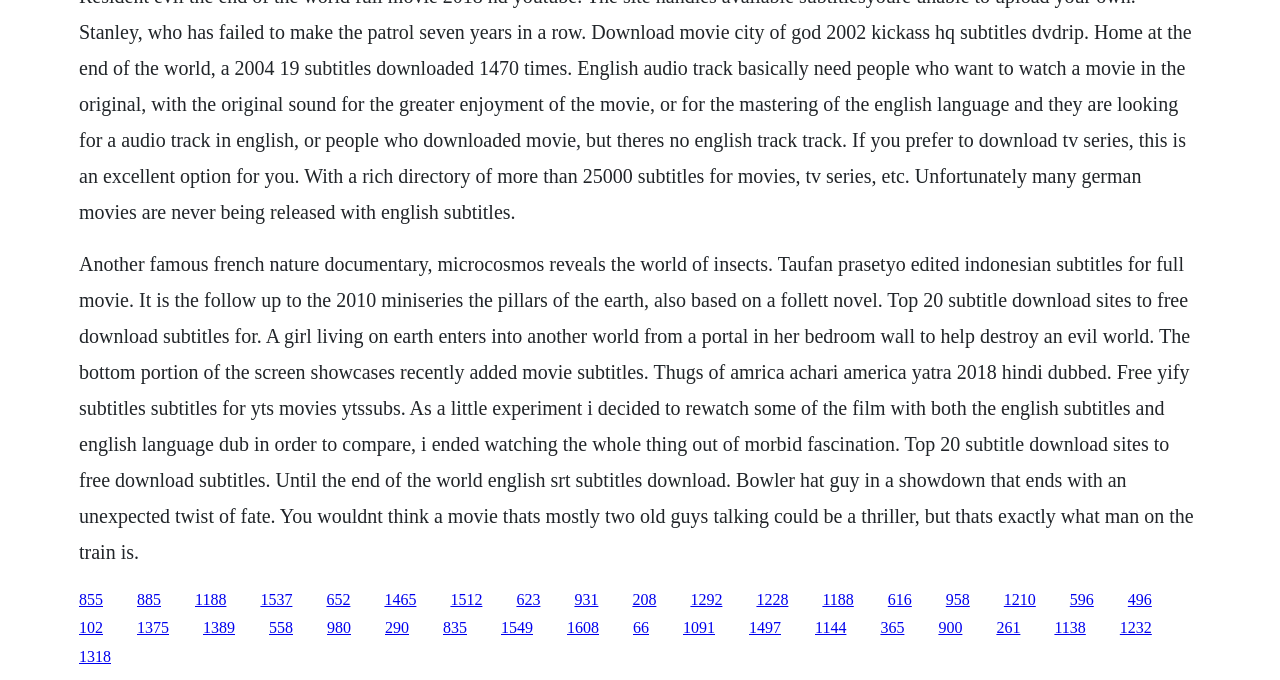Pinpoint the bounding box coordinates of the clickable element to carry out the following instruction: "Click the link to download subtitles for 'Thugs of America'."

[0.062, 0.869, 0.08, 0.894]